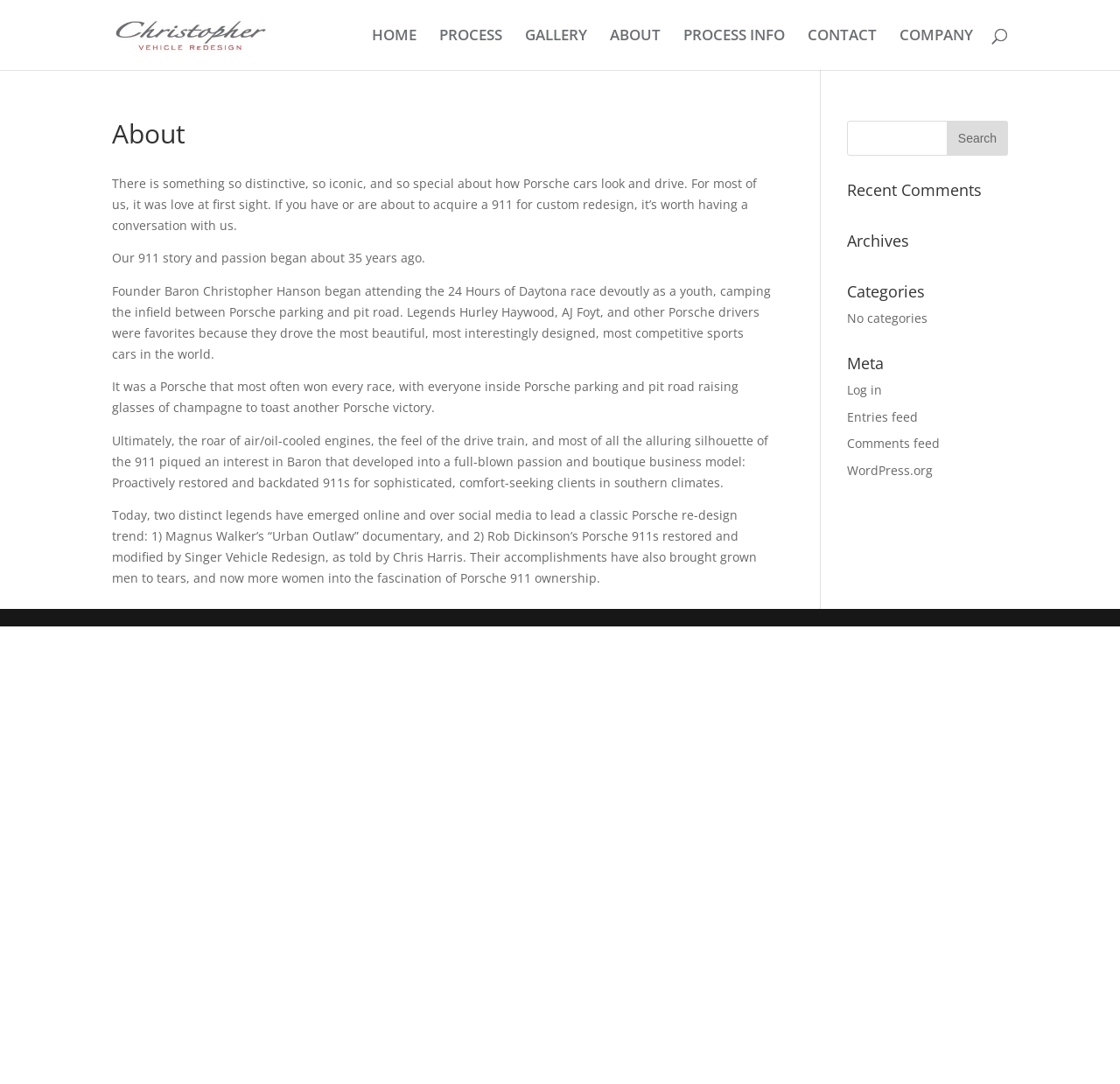Extract the bounding box of the UI element described as: "COMPANY".

[0.803, 0.027, 0.869, 0.065]